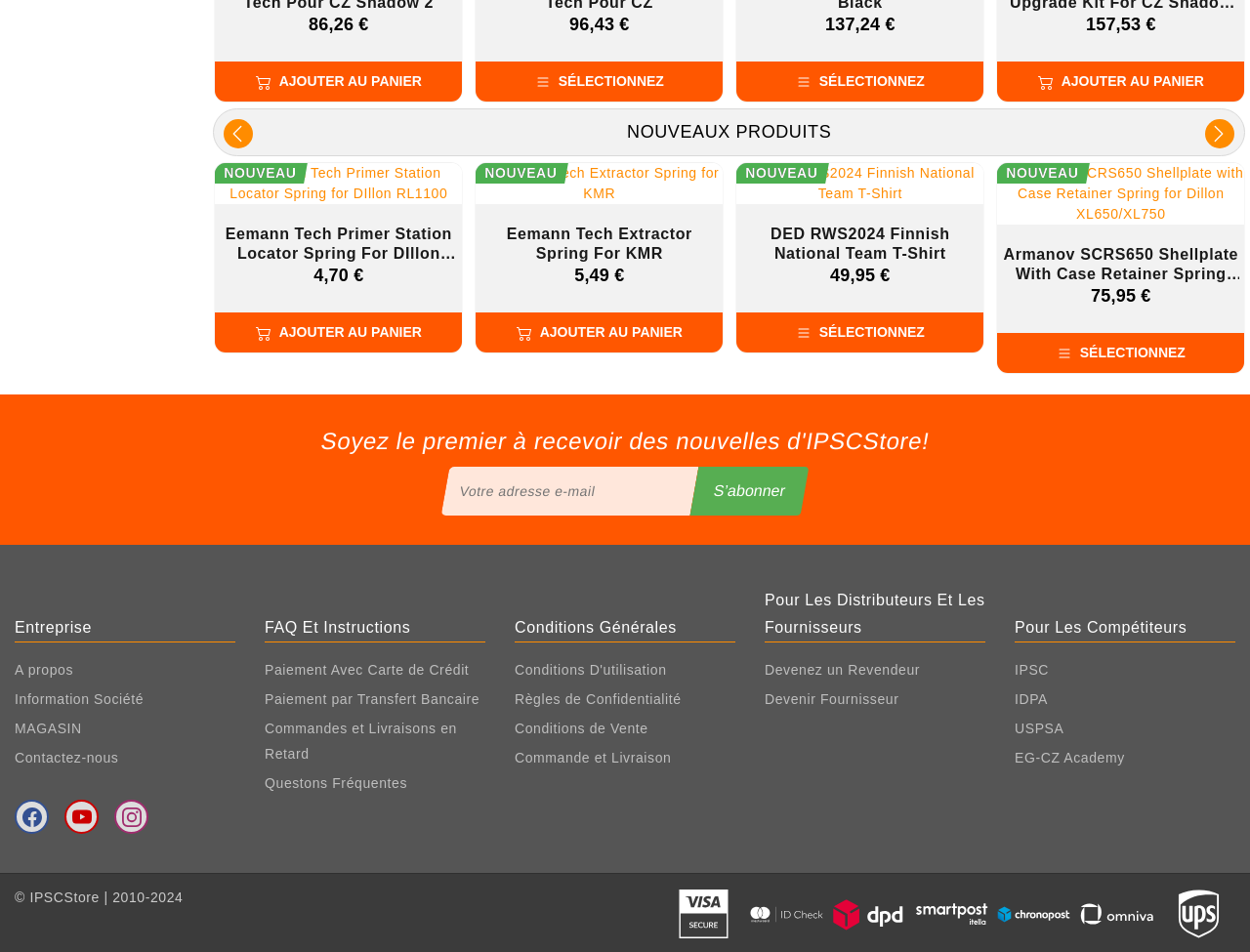Can you find the bounding box coordinates for the UI element given this description: "aria-label="instagram""? Provide the coordinates as four float numbers between 0 and 1: [left, top, right, bottom].

[0.091, 0.84, 0.119, 0.876]